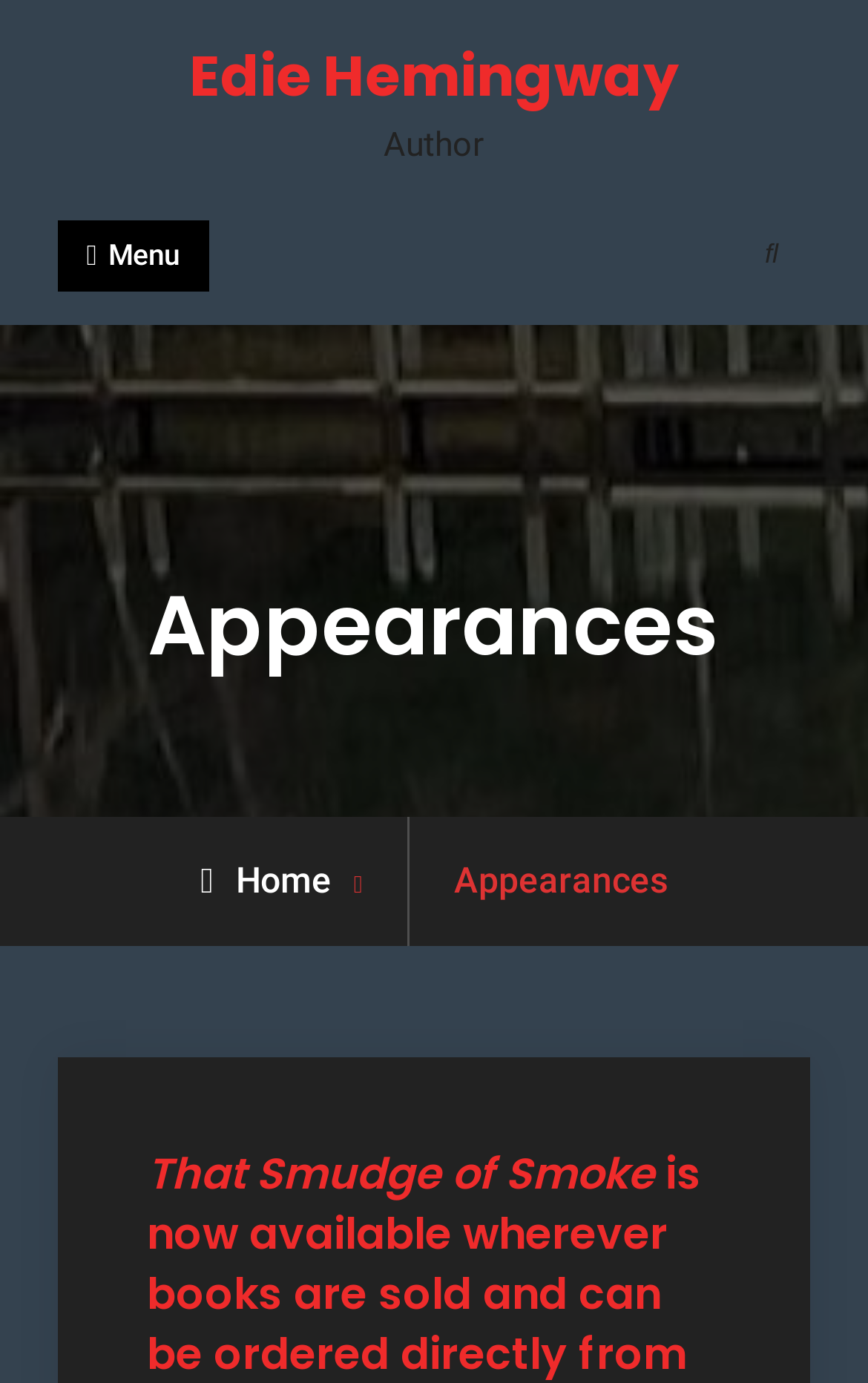Analyze the image and deliver a detailed answer to the question: What is the main category of the webpage?

The main category of the webpage is 'Appearances', which is indicated by the heading element with the text 'Appearances' located below the top navigation links, suggesting that the webpage is about the author's appearances.